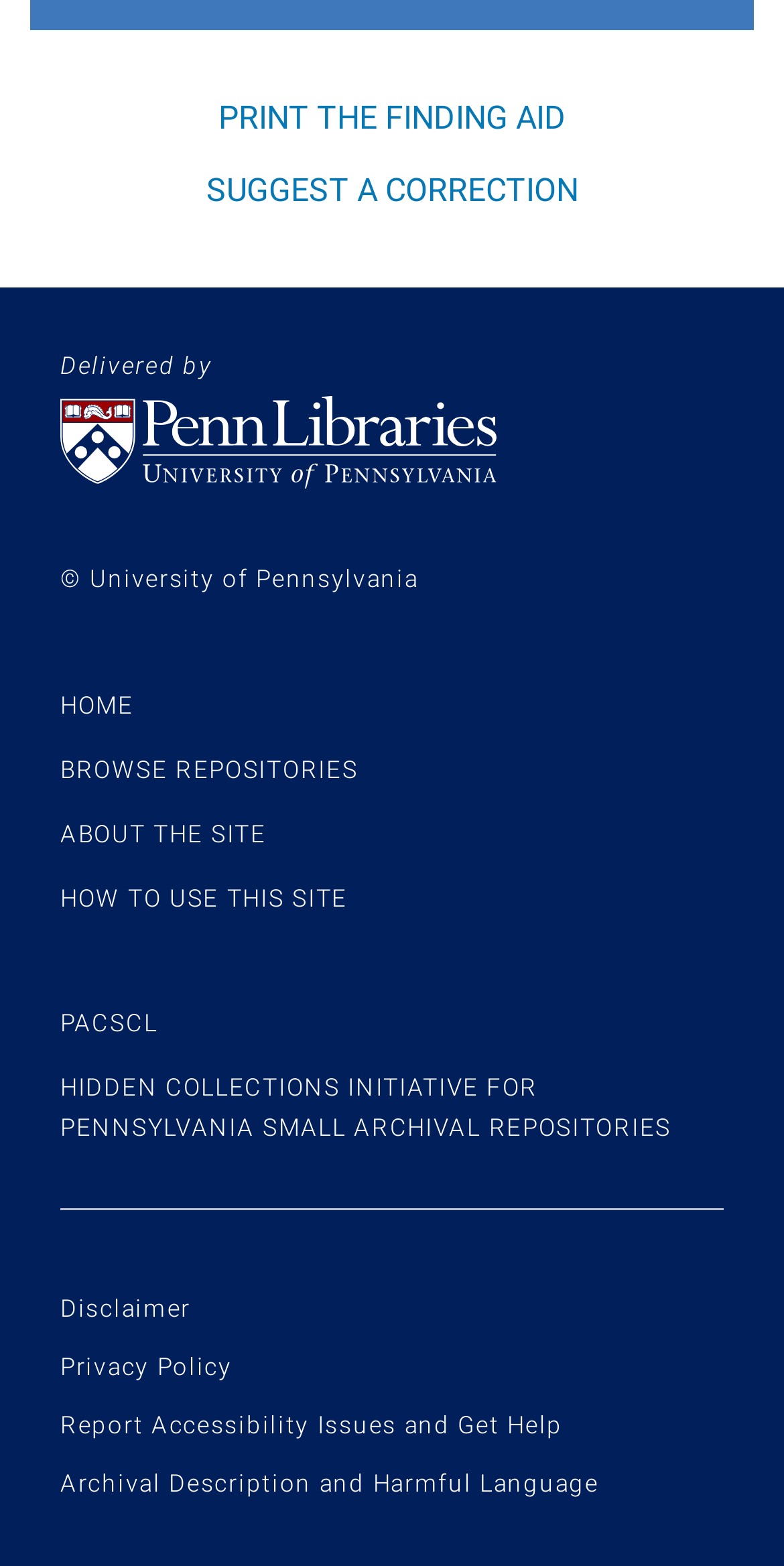Please specify the bounding box coordinates of the area that should be clicked to accomplish the following instruction: "Go to University of Pennsylvania Libraries homepage". The coordinates should consist of four float numbers between 0 and 1, i.e., [left, top, right, bottom].

[0.077, 0.253, 0.923, 0.312]